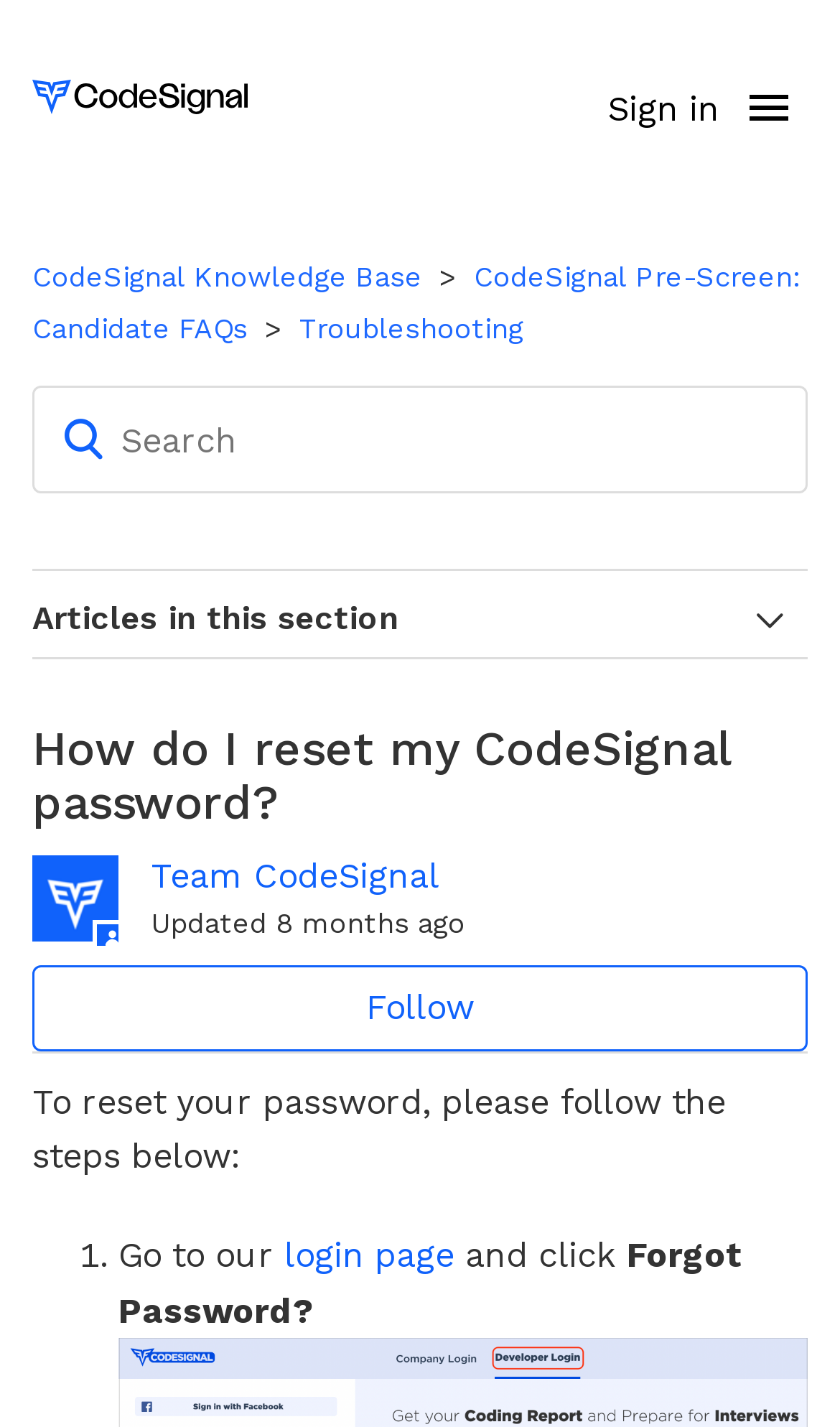Predict the bounding box coordinates of the area that should be clicked to accomplish the following instruction: "Click the link to reset password". The bounding box coordinates should consist of four float numbers between 0 and 1, i.e., [left, top, right, bottom].

[0.038, 0.571, 0.962, 0.633]